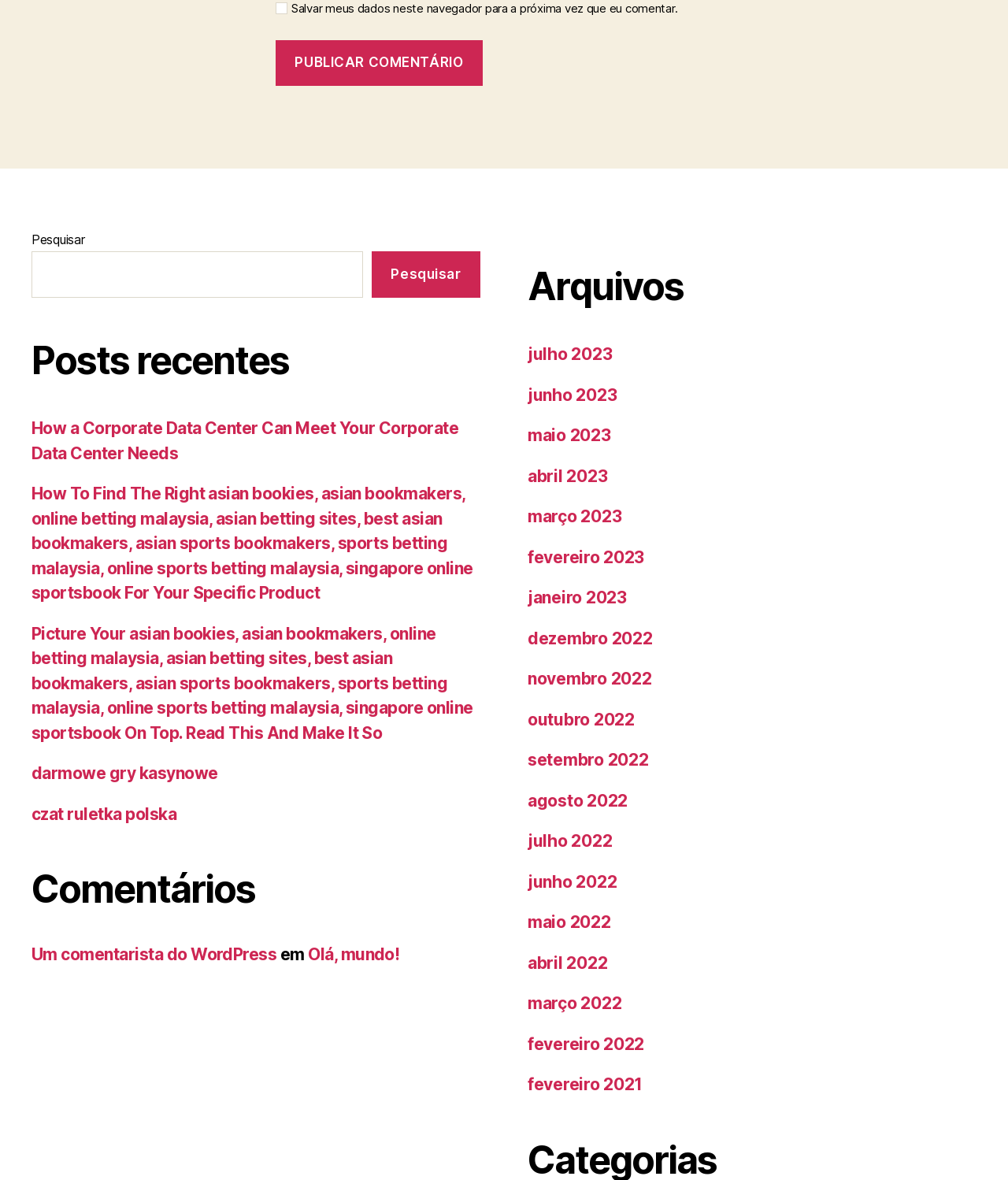Please find the bounding box coordinates in the format (top-left x, top-left y, bottom-right x, bottom-right y) for the given element description. Ensure the coordinates are floating point numbers between 0 and 1. Description: alt="M Size kitna Hota Hai"

None